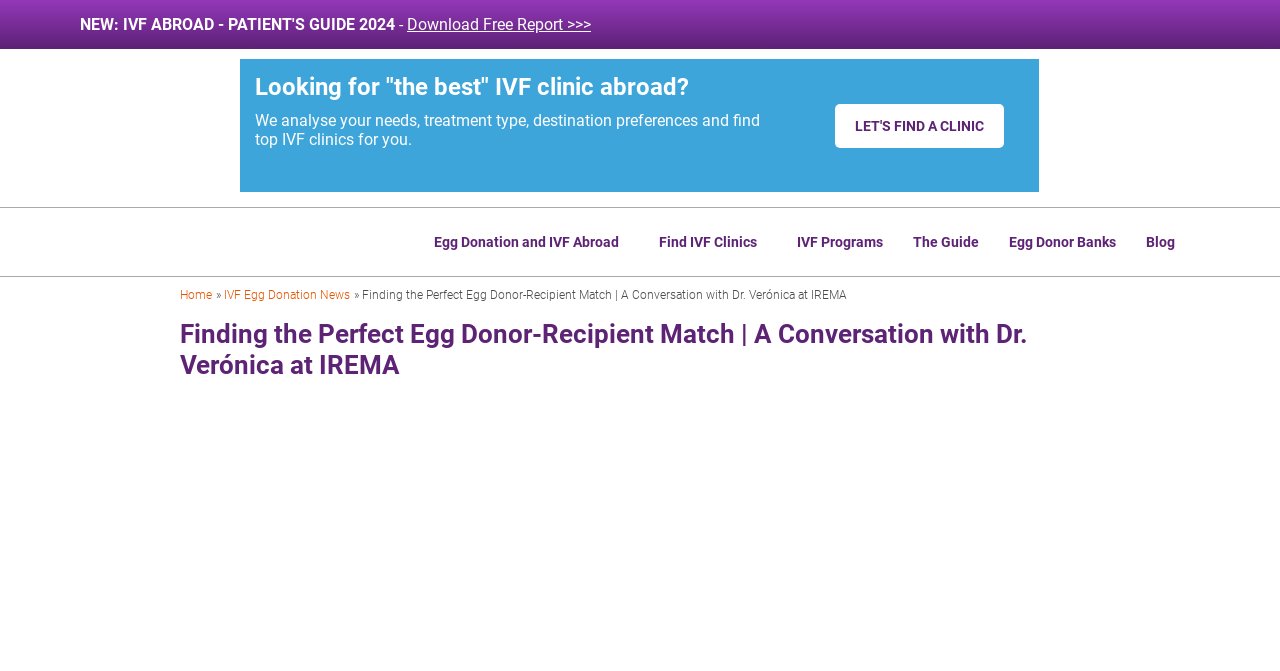Can you find the bounding box coordinates of the area I should click to execute the following instruction: "Go to the 'Foundation of Faith' page"?

None